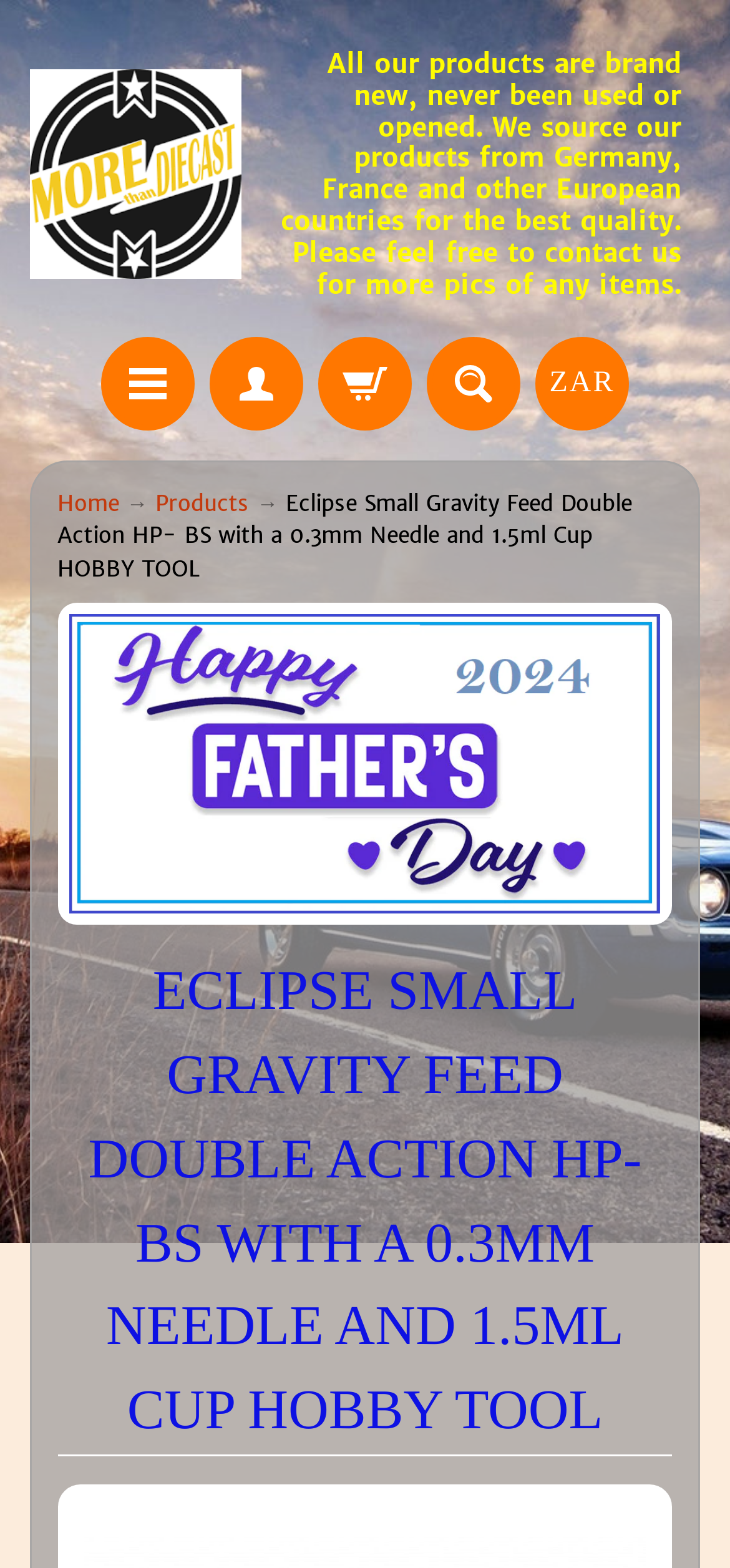Please identify the coordinates of the bounding box for the clickable region that will accomplish this instruction: "Visit the LinkedIn social media page".

None